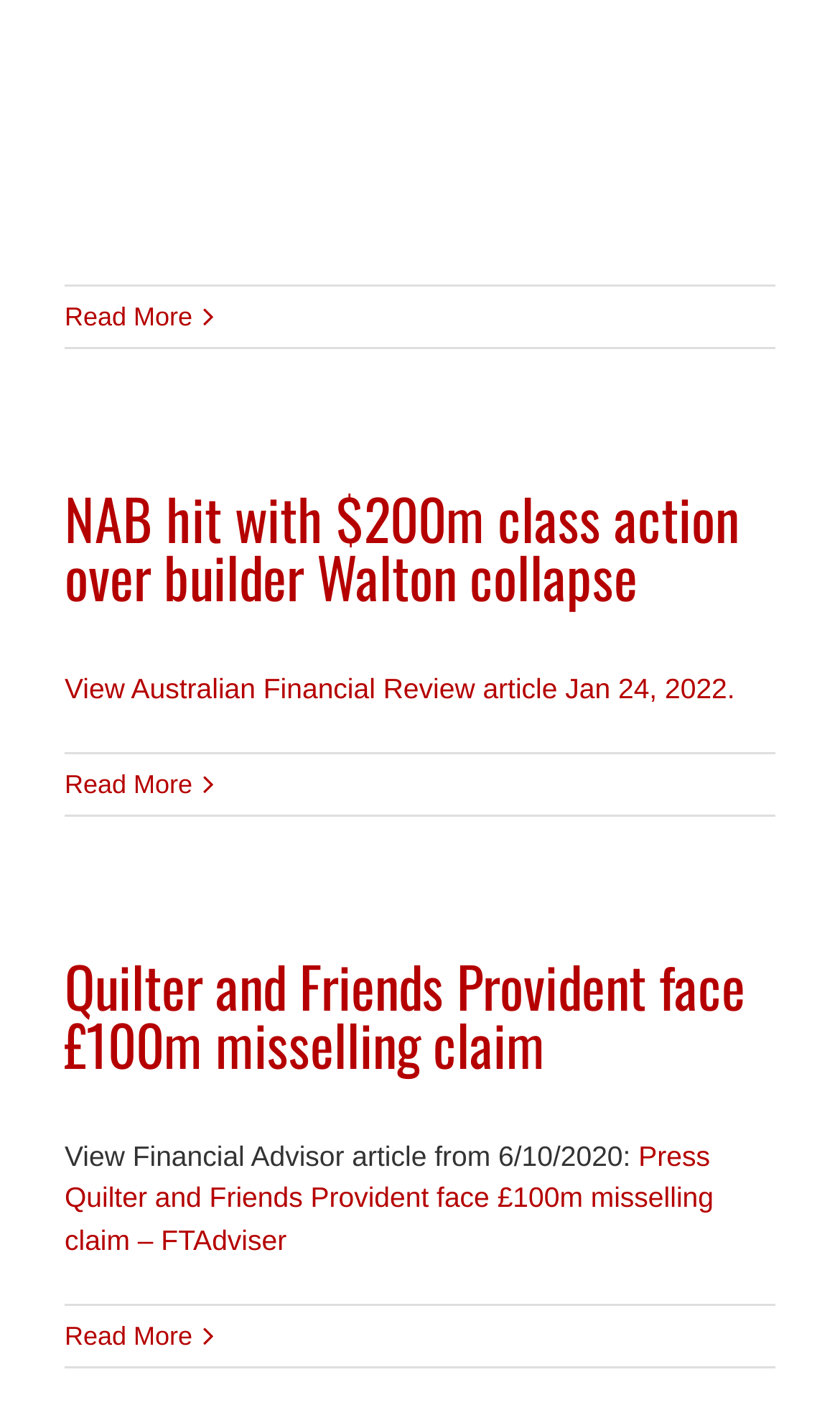Find the coordinates for the bounding box of the element with this description: "Read More".

[0.077, 0.21, 0.229, 0.237]